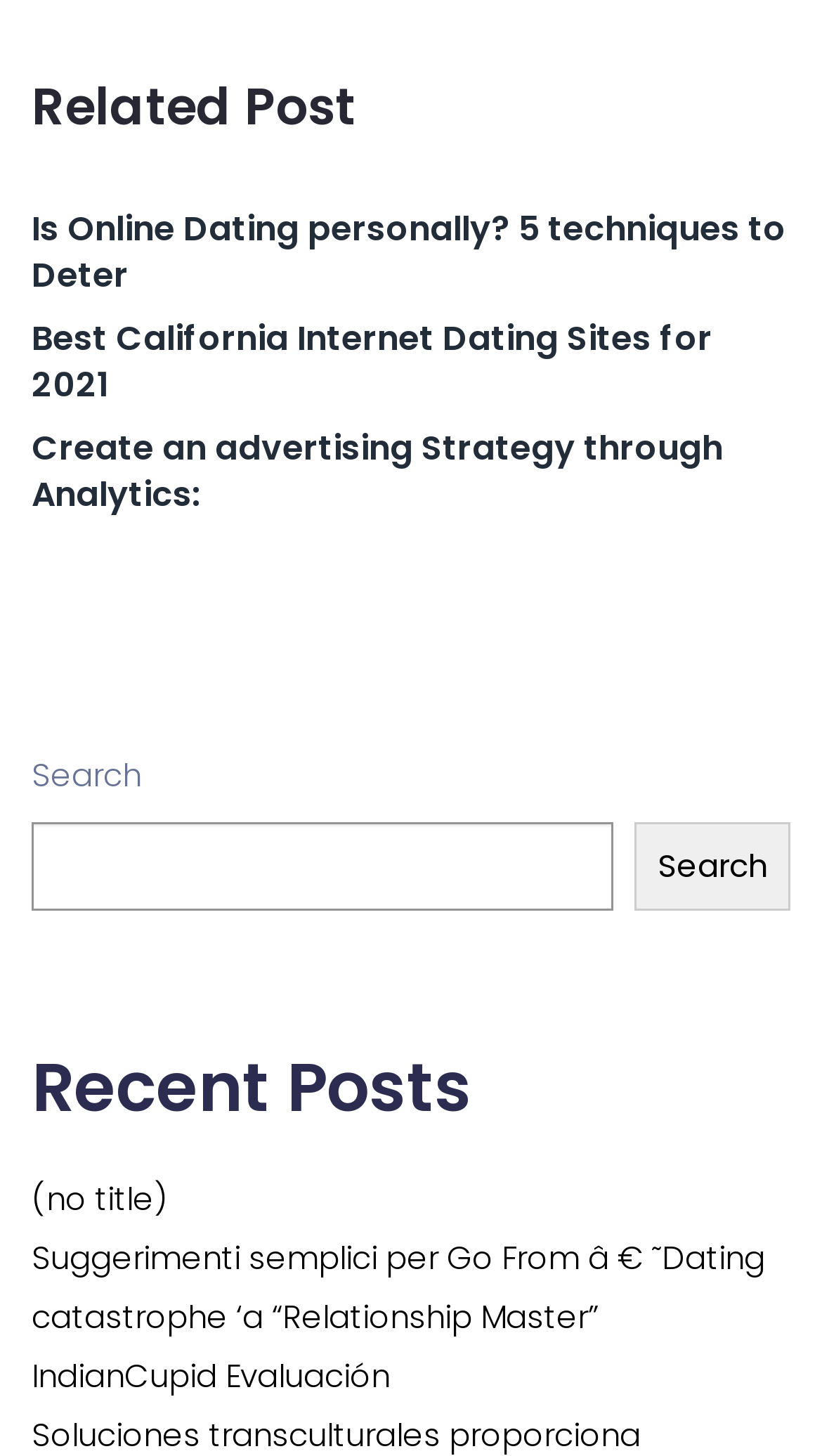Please specify the bounding box coordinates of the area that should be clicked to accomplish the following instruction: "Read the review 'IndianCupid Evaluación'". The coordinates should consist of four float numbers between 0 and 1, i.e., [left, top, right, bottom].

[0.038, 0.93, 0.474, 0.96]